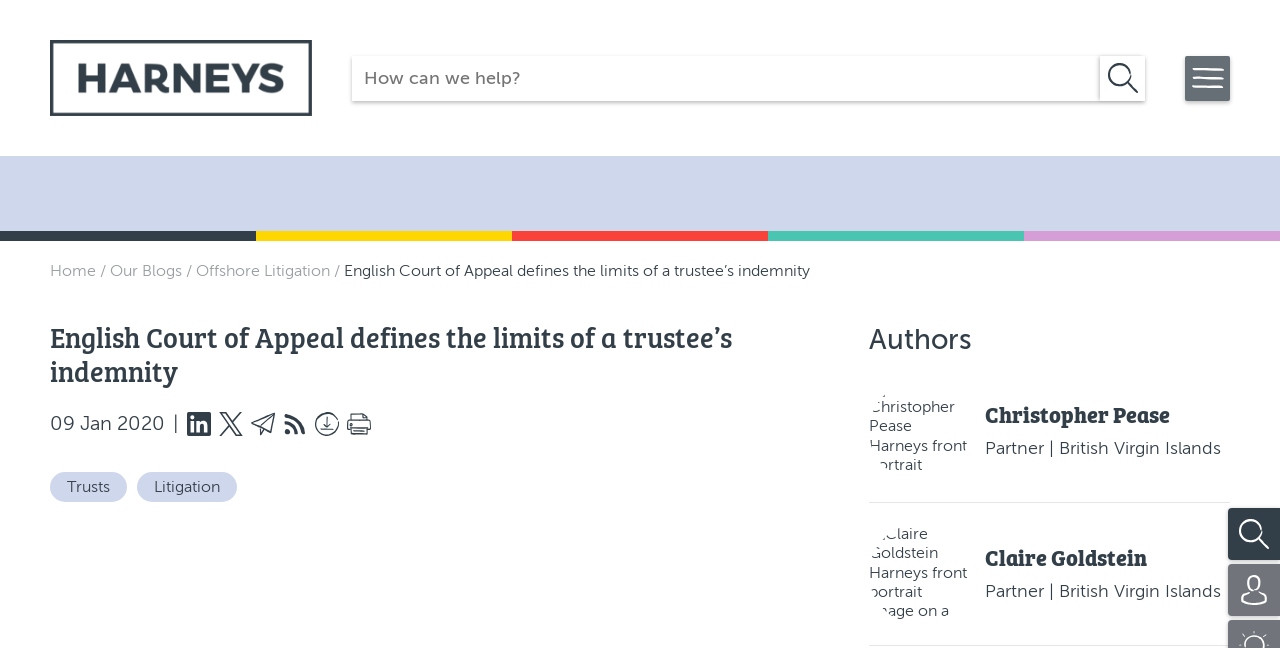Illustrate the webpage with a detailed description.

This webpage appears to be a blog post from the Offshore Litigation Blog of Harneys, a law firm. At the top left corner, there is a Harneys logo, and next to it, a search bar with a magnifying glass icon. On the top right corner, there are links to "People" and "Search" with corresponding icons.

Below the logo, there is a navigation menu with links to "Home", "Our Blogs", and "Offshore Litigation". The main content of the page is a blog post titled "English Court of Appeal defines the limits of a trustee’s indemnity", which is also the heading of the article. The post is dated "09 Jan 2020" and has a series of social media sharing links below the title.

The article itself is not described in the accessibility tree, but it likely contains the content of the blog post. Below the article, there is a section titled "Authors" with two authors listed, Christopher Pease and Claire Goldstein, both partners at Harneys. Each author has a portrait image and a link to their profile.

On the bottom left corner, there are links to related topics, including "Trusts" and "Litigation". There is also a "Print" link. At the bottom of the page, there is a search bar with a prompt to "Type to search".